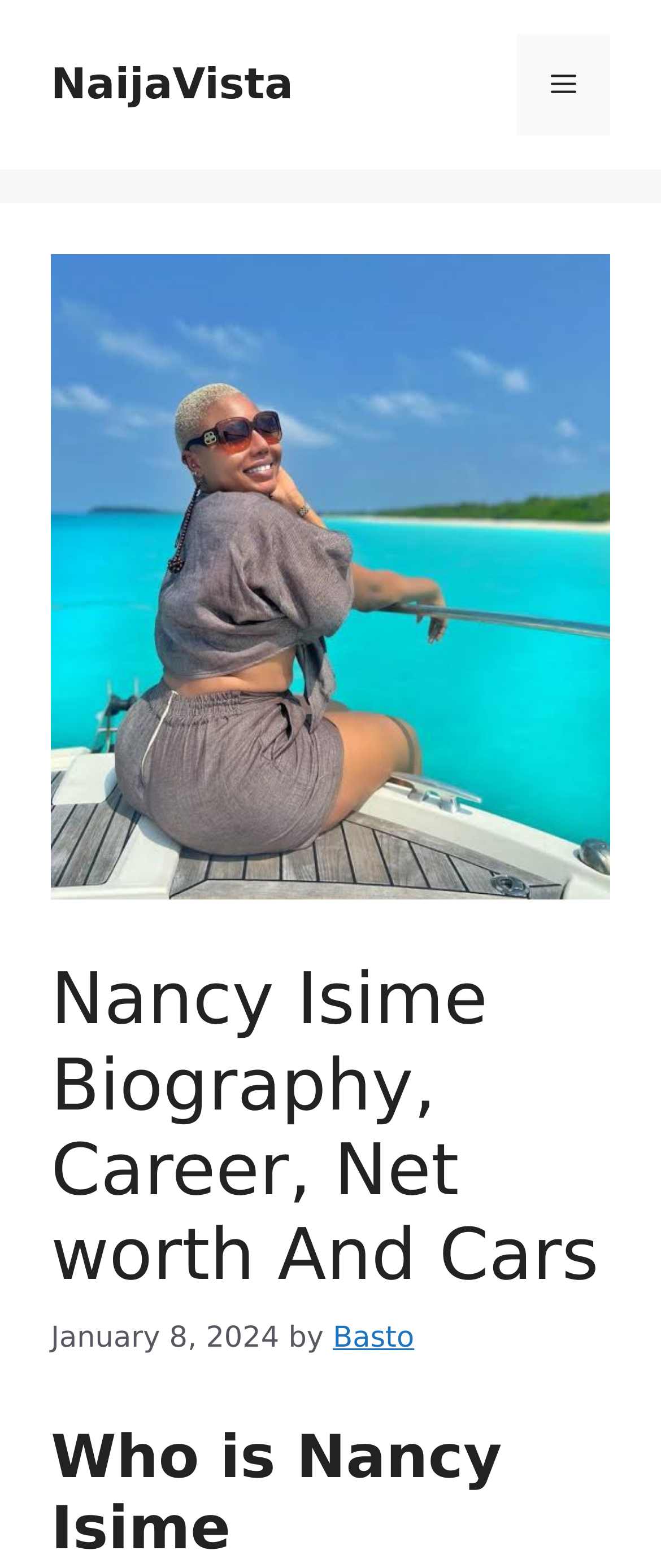Who is the author of the article?
Look at the image and respond to the question as thoroughly as possible.

The author of the article can be found in the link element which contains the text 'Basto'.